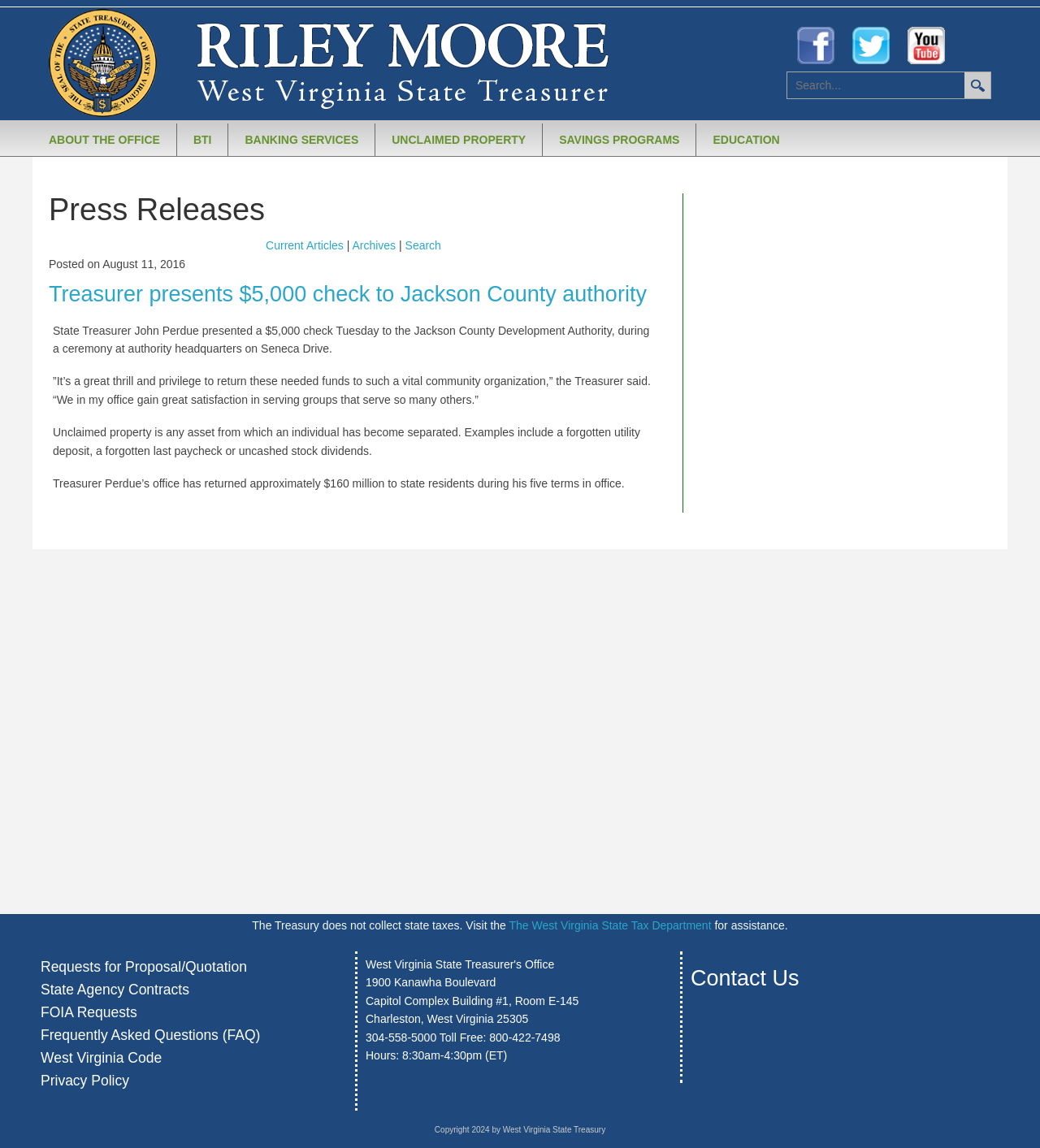Please study the image and answer the question comprehensively:
What is the amount of money returned to state residents during Treasurer Perdue's five terms in office?

The question is asking about the amount of money returned to state residents during Treasurer Perdue's five terms in office. From the webpage, we can find the relevant information in the StaticText element with the text 'Treasurer Perdue’s office has returned approximately $160 million to state residents during his five terms in office.' The answer is $160 million.